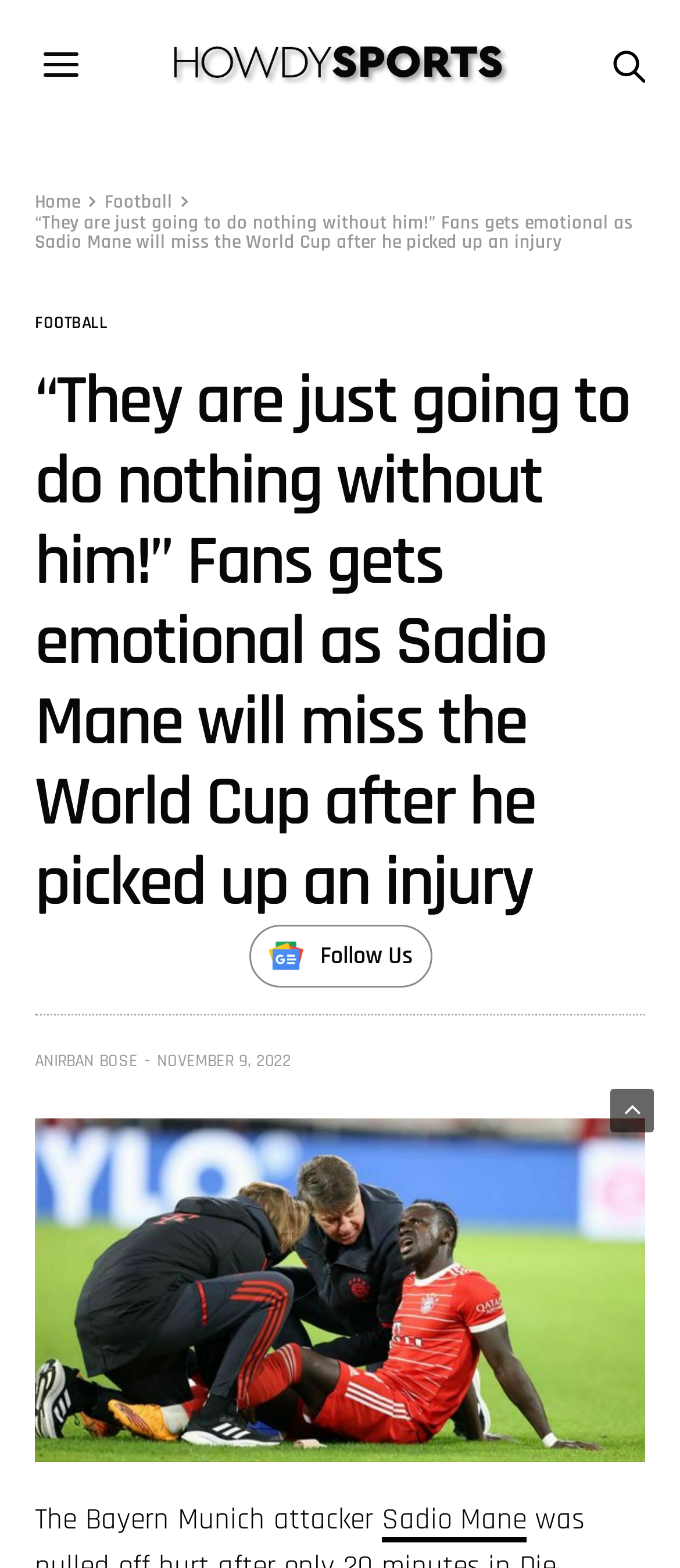Show me the bounding box coordinates of the clickable region to achieve the task as per the instruction: "Click on HowdySports".

[0.244, 0.0, 0.756, 0.086]